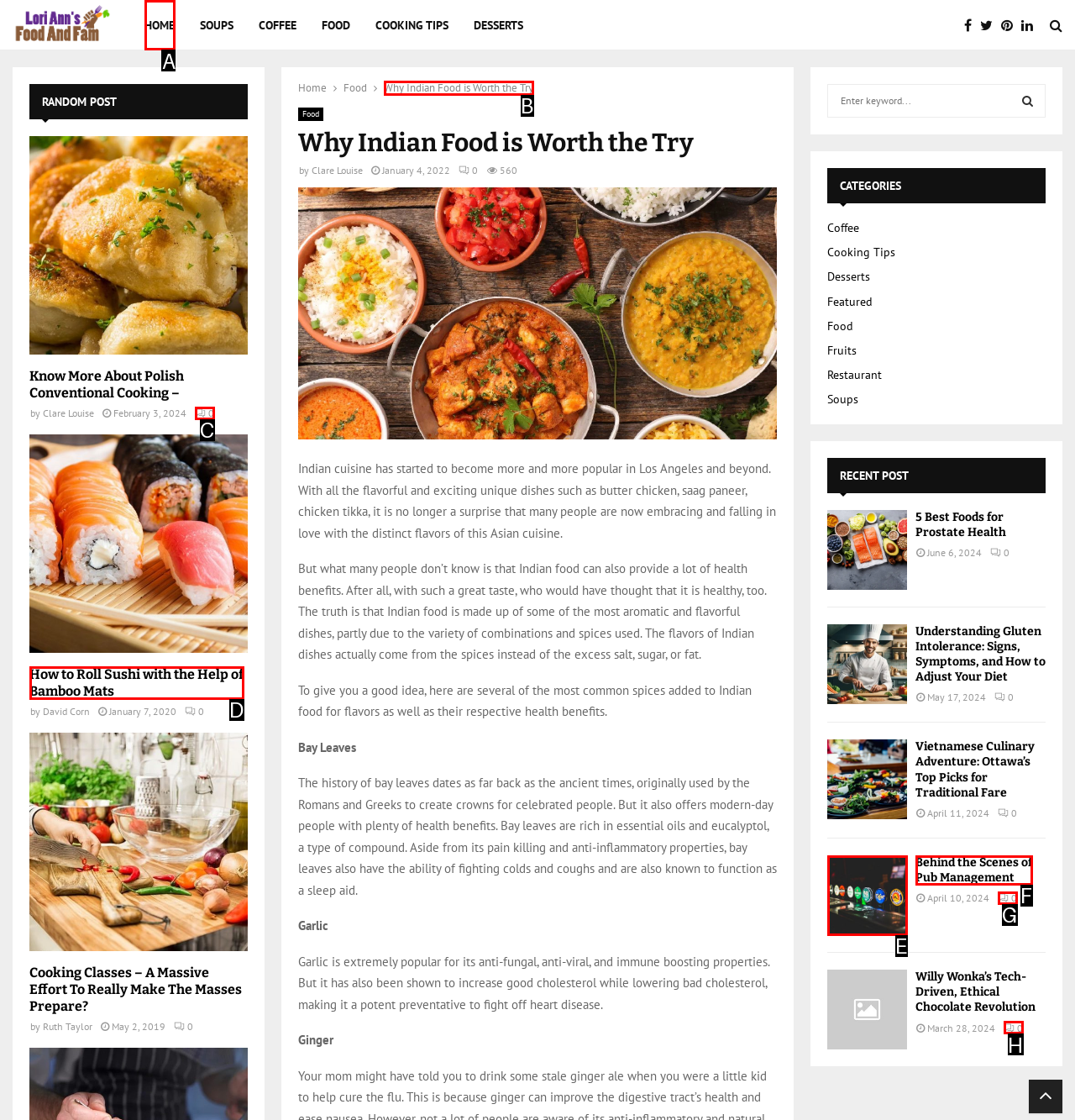Choose the HTML element that should be clicked to achieve this task: Click on the 'HOME' link
Respond with the letter of the correct choice.

A